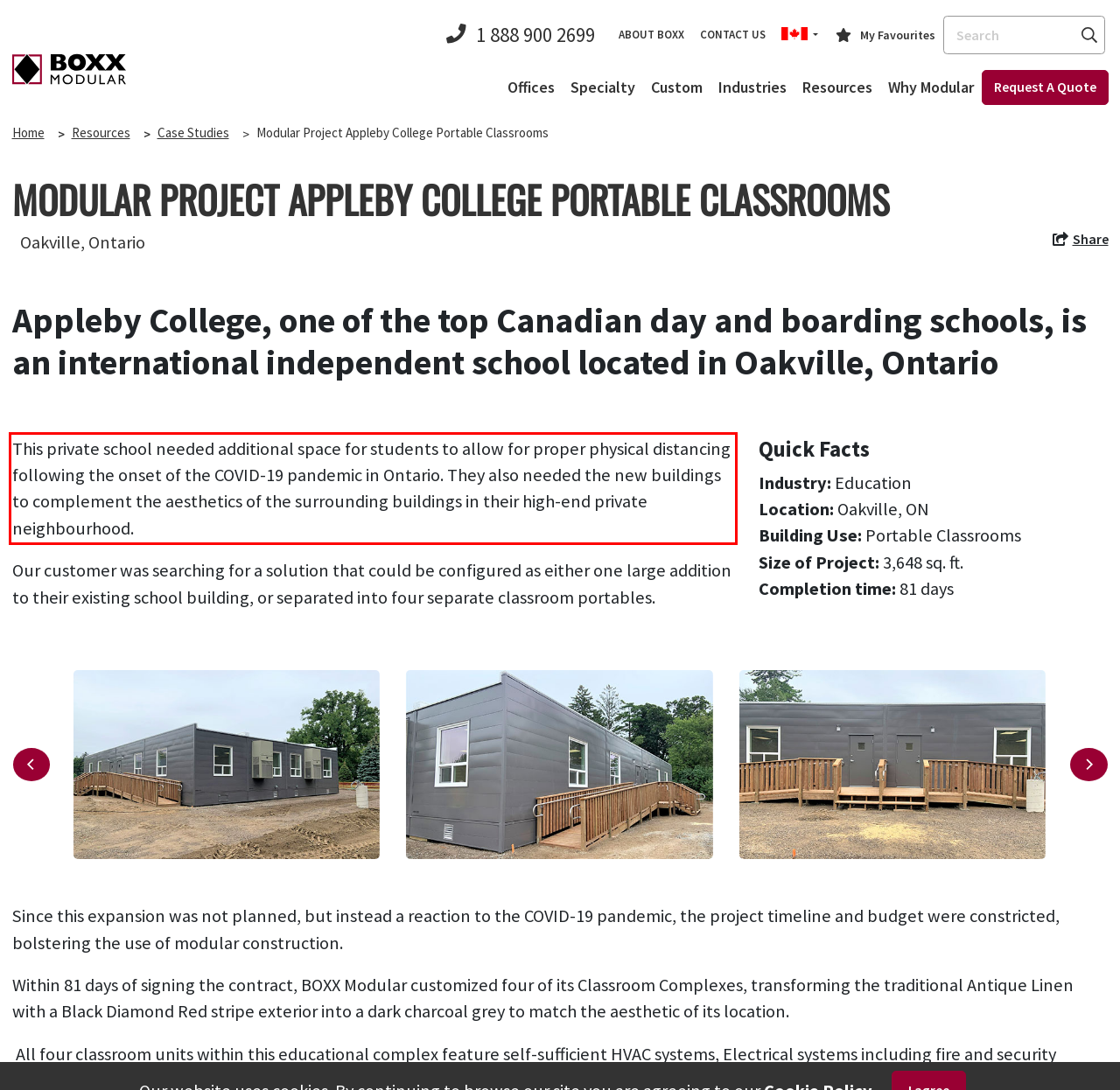Look at the provided screenshot of the webpage and perform OCR on the text within the red bounding box.

This private school needed additional space for students to allow for proper physical distancing following the onset of the COVID-19 pandemic in Ontario. They also needed the new buildings to complement the aesthetics of the surrounding buildings in their high-end private neighbourhood.